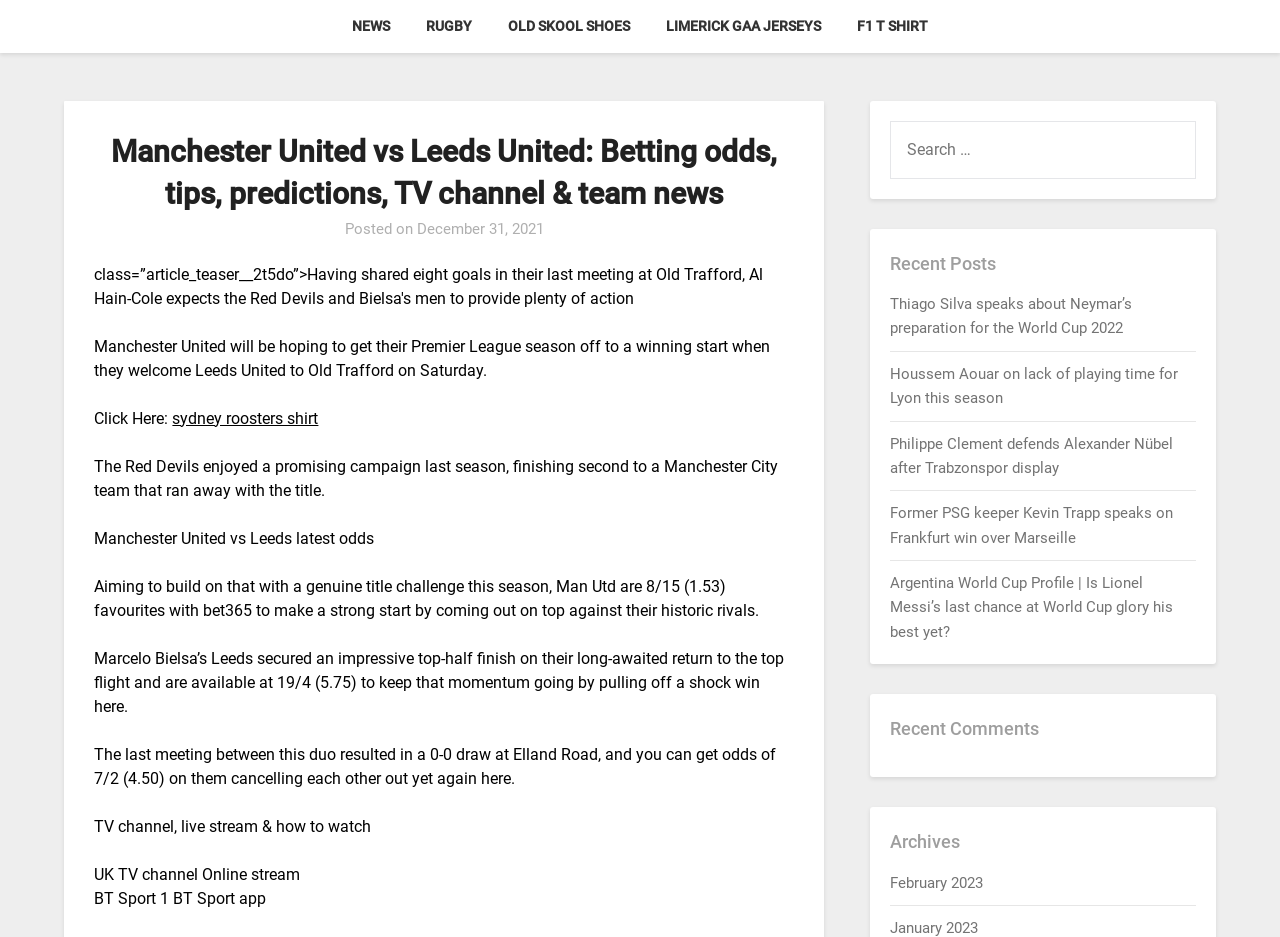Please answer the following question using a single word or phrase: 
What is the odds of a draw in the Manchester United vs Leeds United match?

7/2 (4.50)